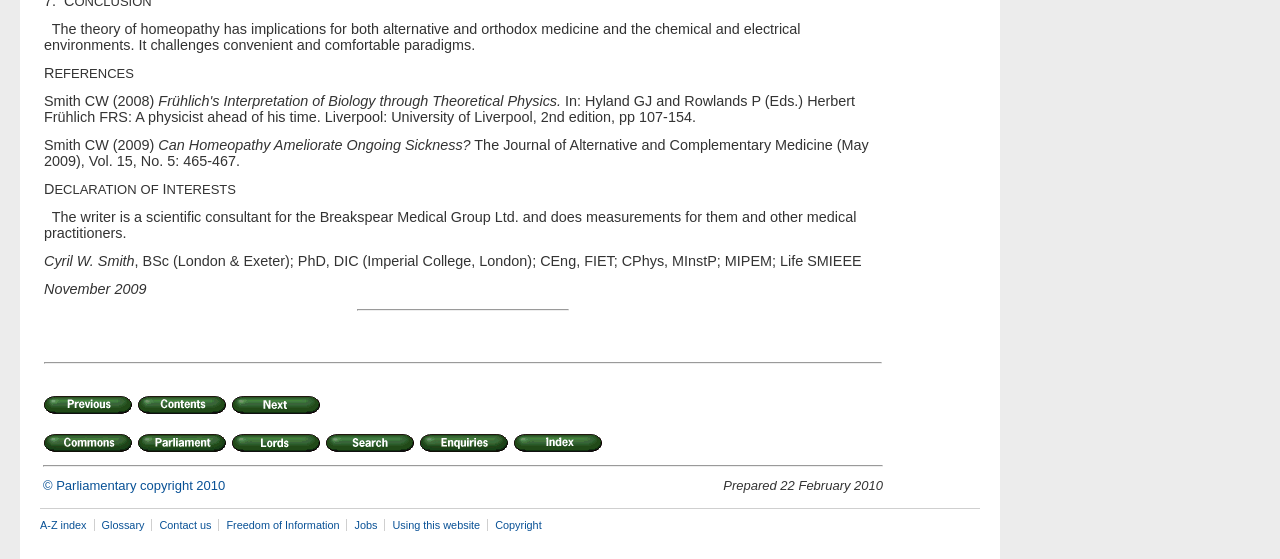Bounding box coordinates are to be given in the format (top-left x, top-left y, bottom-right x, bottom-right y). All values must be floating point numbers between 0 and 1. Provide the bounding box coordinate for the UI element described as: © Parliamentary copyright 2010

[0.034, 0.856, 0.176, 0.883]